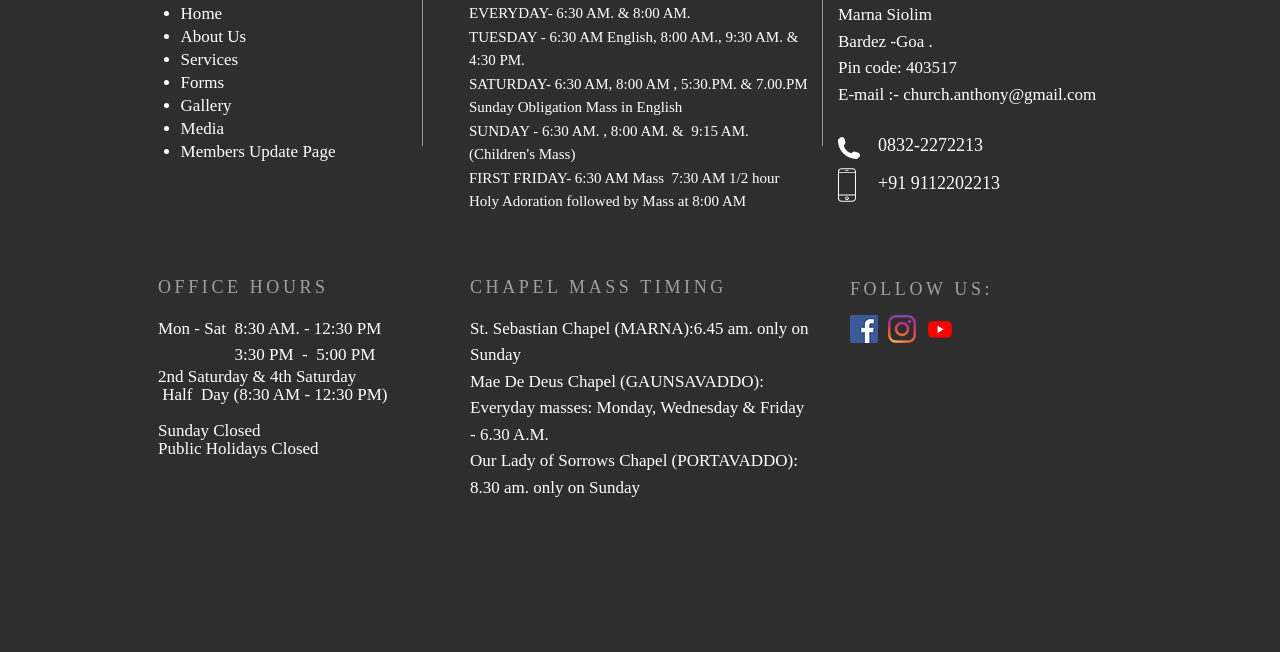Please find the bounding box coordinates of the element that you should click to achieve the following instruction: "Call 0832-2272213". The coordinates should be presented as four float numbers between 0 and 1: [left, top, right, bottom].

[0.686, 0.207, 0.78, 0.239]